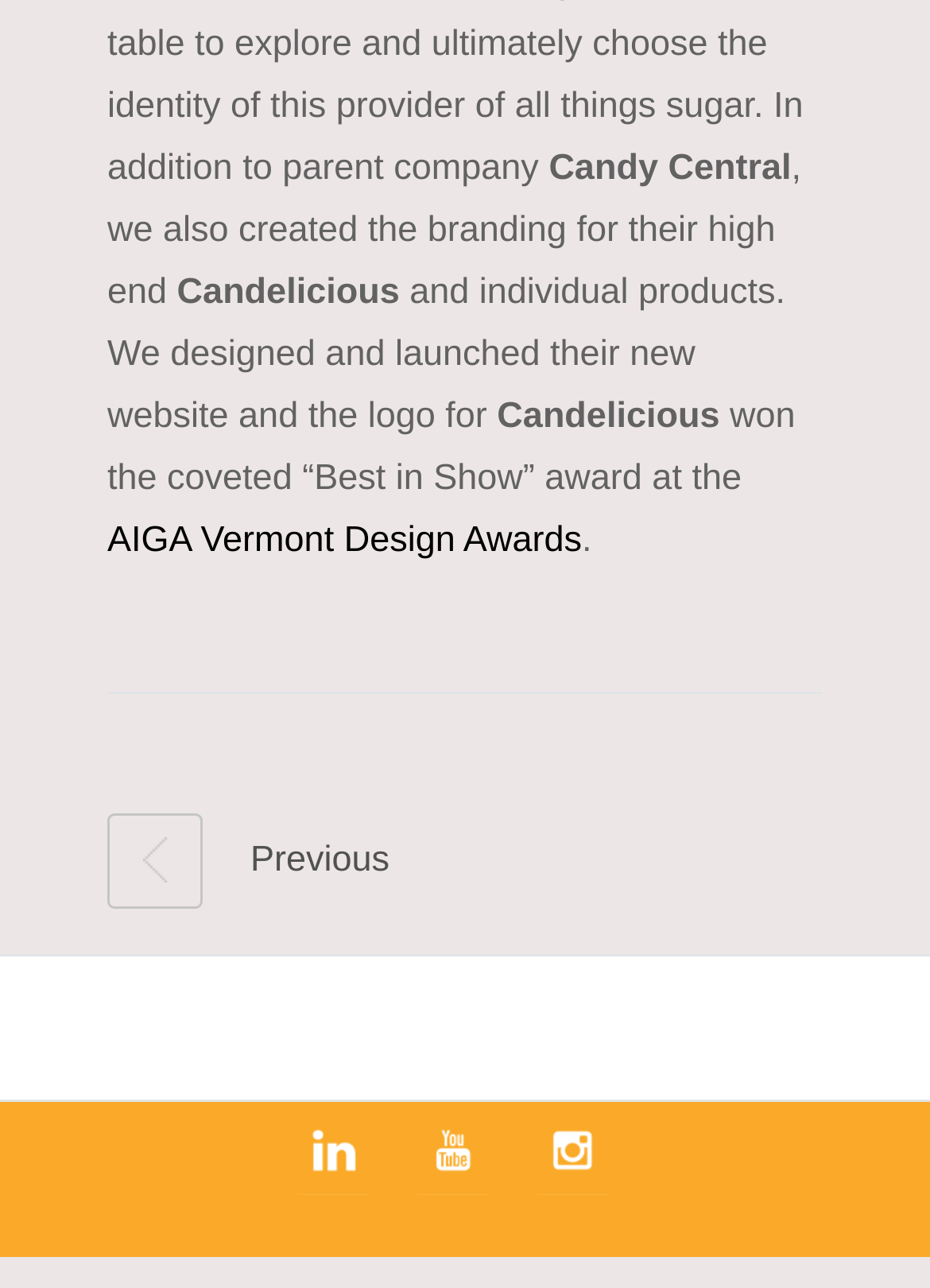What is the name of the high-end product?
Look at the image and respond to the question as thoroughly as possible.

The name of the high-end product is mentioned in the StaticText element with the text 'Candelicious' which is located below the company name 'Candy Central'.